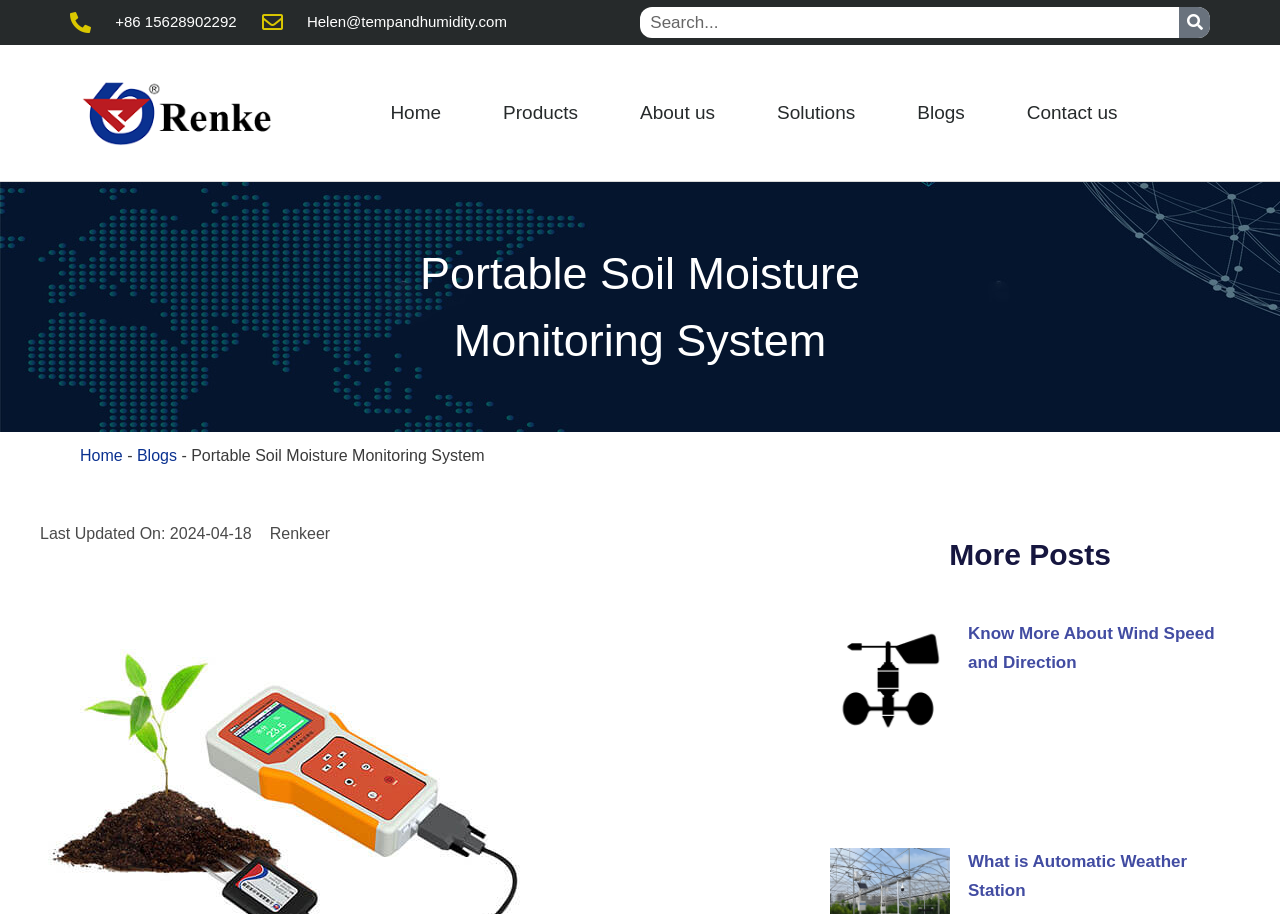Respond with a single word or phrase for the following question: 
What is the purpose of the search box?

To search the website